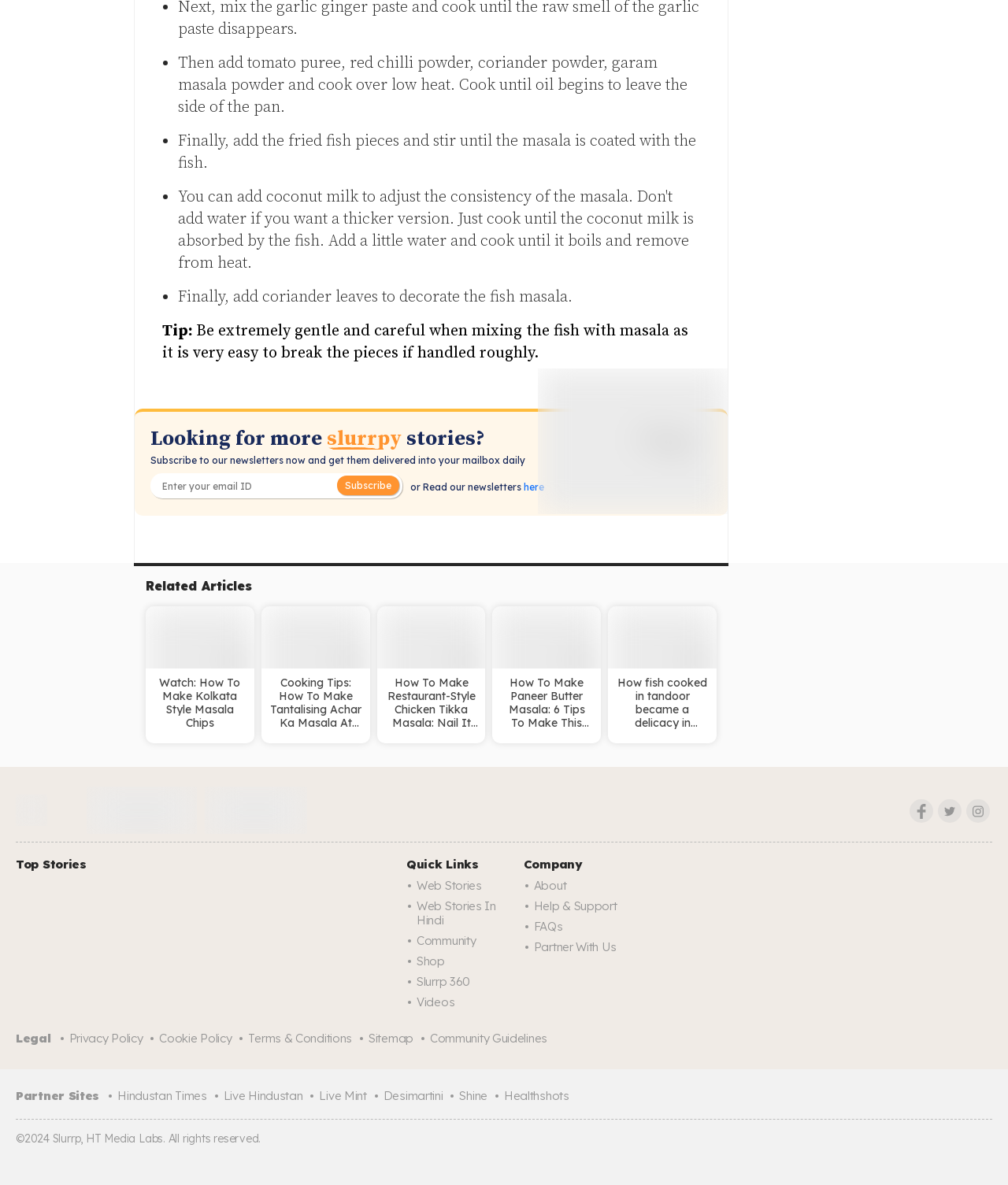What is the recipe being described?
Using the details from the image, give an elaborate explanation to answer the question.

The recipe being described is fish masala, which involves cooking fish pieces with various spices and ingredients, including tomato puree, red chilli powder, coriander powder, and garam masala powder.